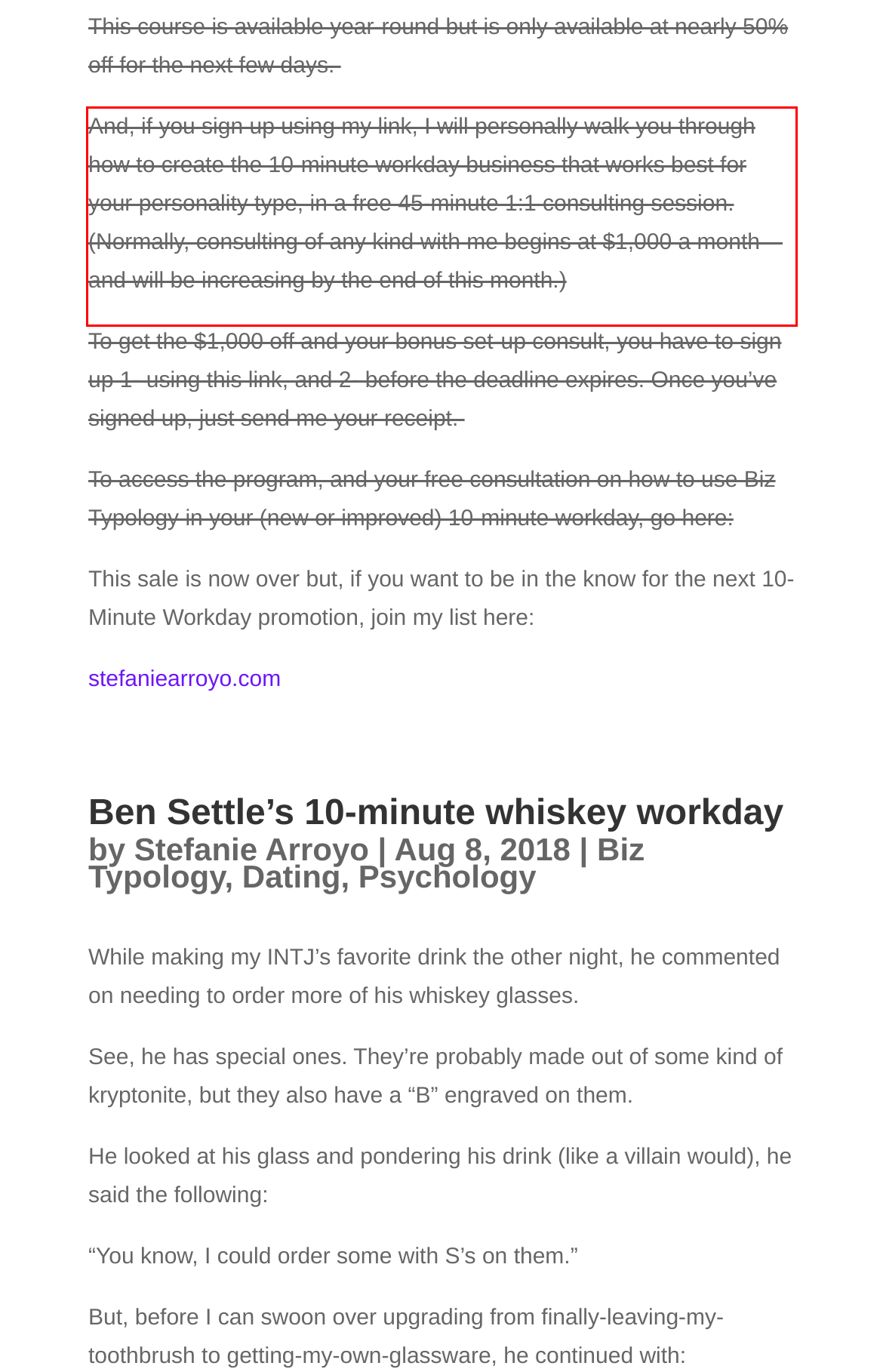Locate the red bounding box in the provided webpage screenshot and use OCR to determine the text content inside it.

And, if you sign up using my link, I will personally walk you through how to create the 10-minute workday business that works best for your personality type, in a free 45-minute 1:1 consulting session. (Normally, consulting of any kind with me begins at $1,000 a month—and will be increasing by the end of this month.)